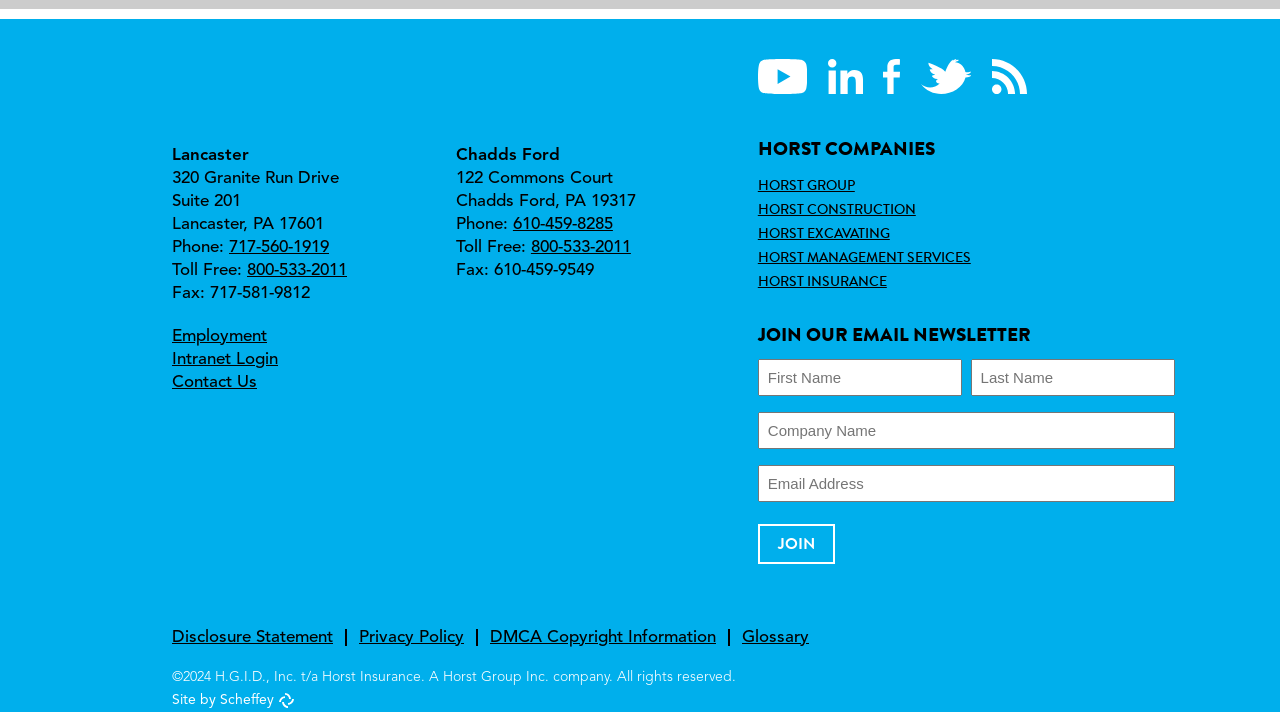Identify the bounding box coordinates necessary to click and complete the given instruction: "Enter your first name".

[0.592, 0.504, 0.752, 0.556]